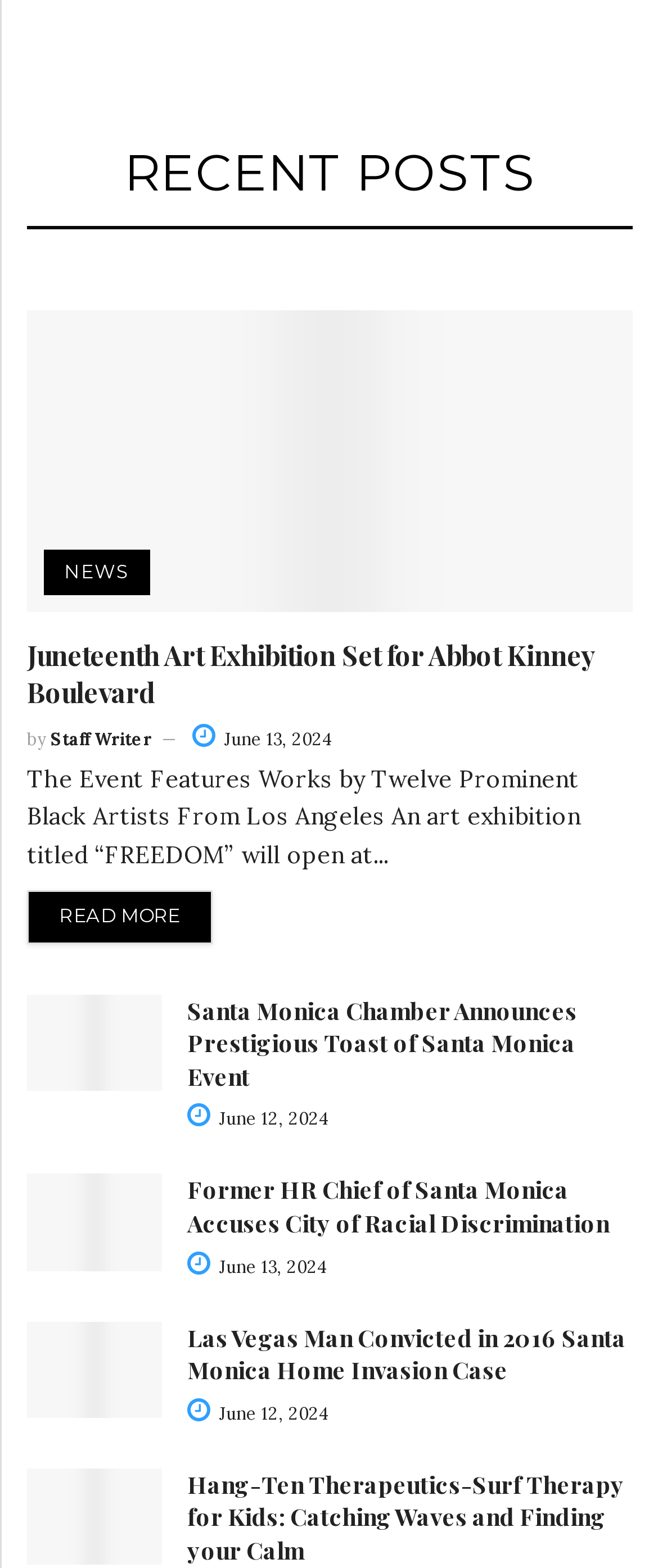Identify the bounding box of the HTML element described here: "News". Provide the coordinates as four float numbers between 0 and 1: [left, top, right, bottom].

[0.067, 0.351, 0.228, 0.38]